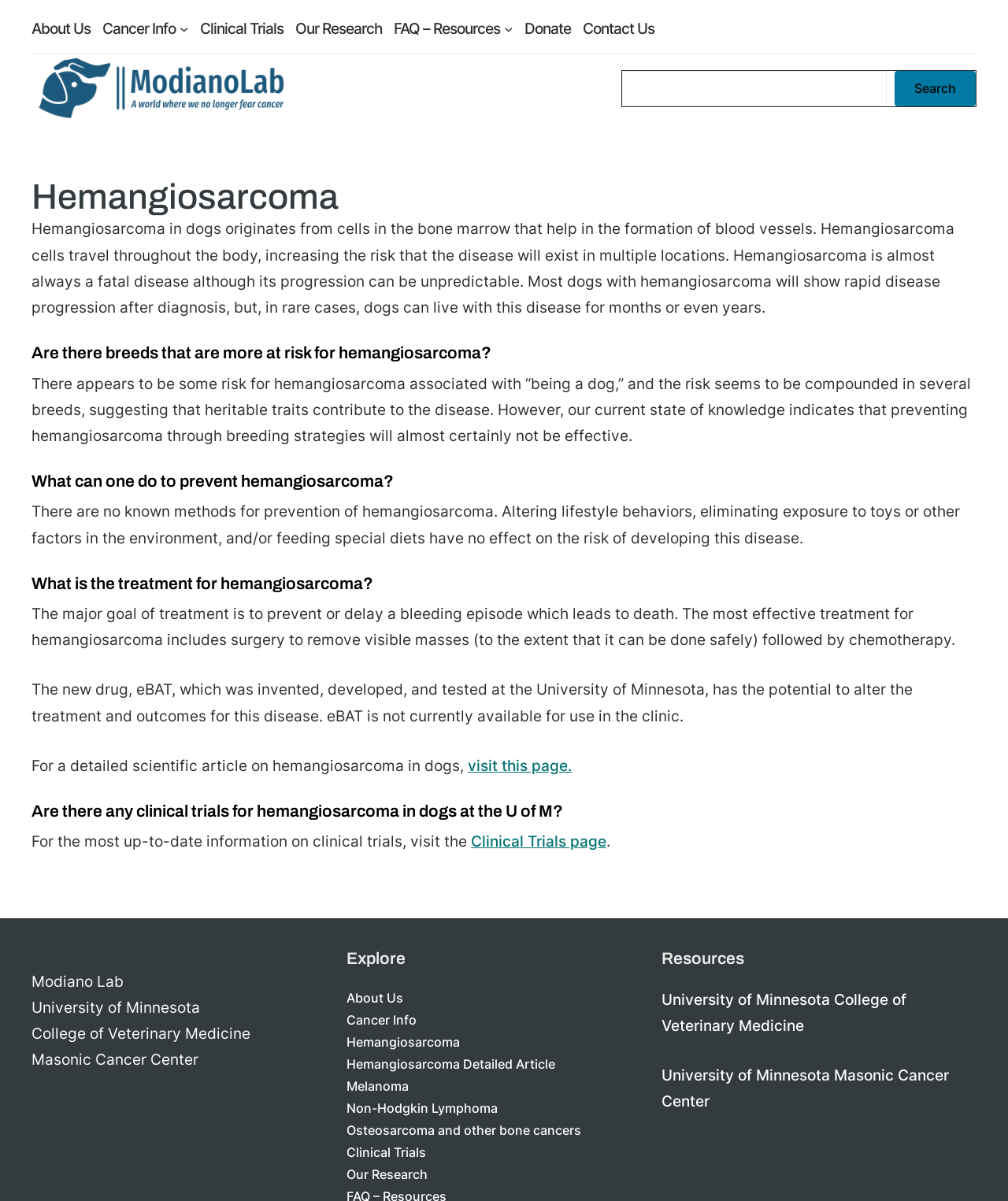What is hemangiosarcoma?
Please respond to the question thoroughly and include all relevant details.

Based on the webpage content, hemangiosarcoma is a disease that originates from cells in the bone marrow that help in the formation of blood vessels, and it is almost always a fatal disease in dogs.